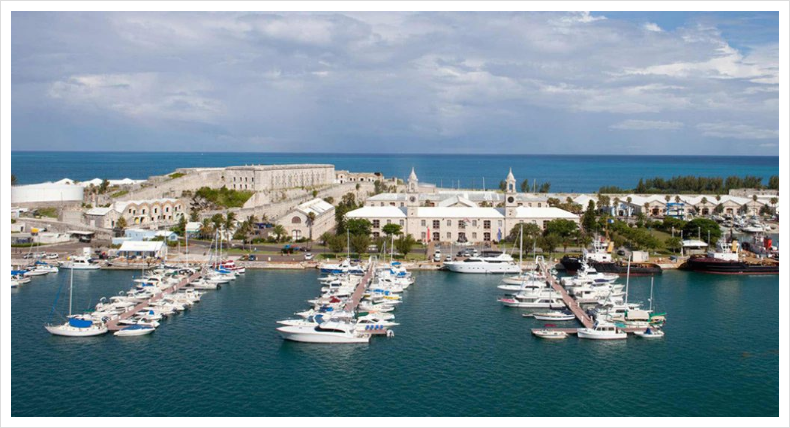Explain the image thoroughly, highlighting all key elements.

This stunning aerial view captures the picturesque Kings Wharf in Bermuda, showcasing the vibrant marina filled with an array of boats and yachts. The clear turquoise waters reflect the sky, while the backdrop features a mix of historic architecture and lush greenery. Prominent structures can be seen along the waterfront, including charming buildings that hint at Bermuda's rich maritime history. The scene is framed by the peaceful ocean stretching into the horizon, under a partly cloudy sky, creating a captivating atmosphere that highlights the beauty of this tropical destination. This image is part of the promotional content for Celebrity Cruises, emphasizing their offerings in this idyllic locale.